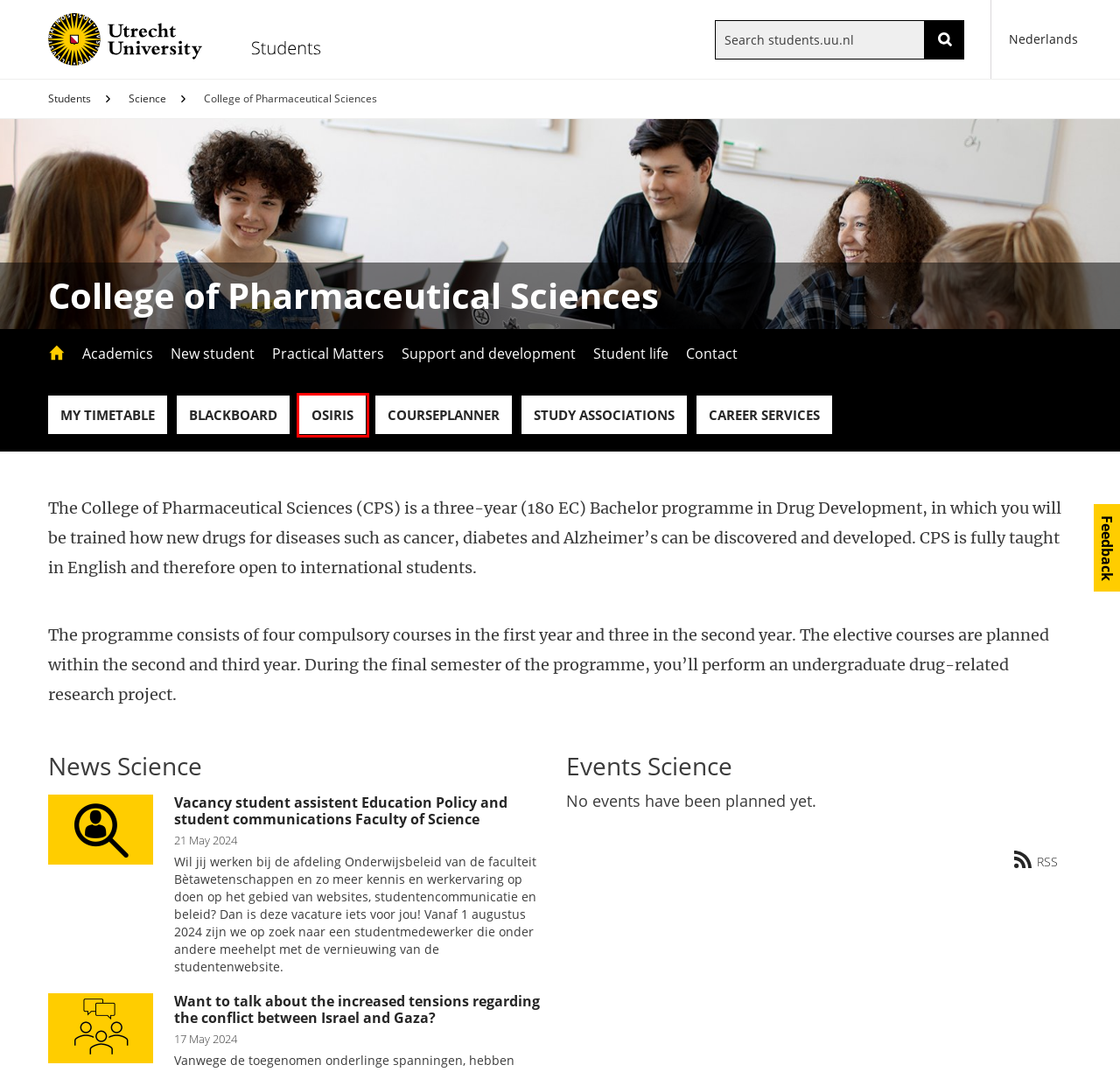A screenshot of a webpage is given, featuring a red bounding box around a UI element. Please choose the webpage description that best aligns with the new webpage after clicking the element in the bounding box. These are the descriptions:
A. MyTimetable - Timetable view | Utrecht University
B. Login Page – Blackboard Learn
C. OSIRIS Student Mobile
D. Alumni - Utrecht University
E. CursusPlanner
F. Medewerkers - Universiteit Utrecht
G. Donate - Utrecht University
H. Students UU

C